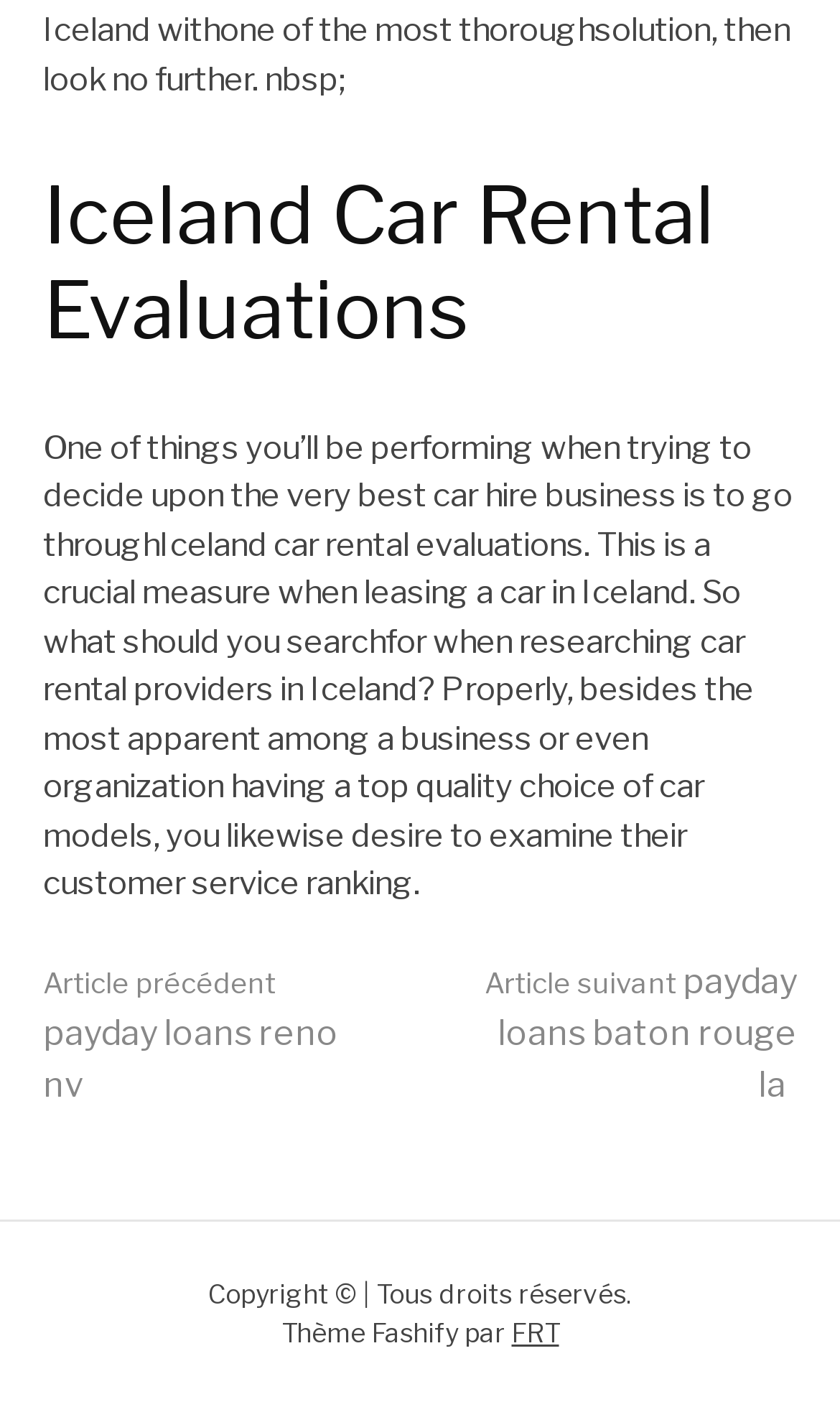Refer to the image and answer the question with as much detail as possible: What is the topic of the article?

The topic of the article can be determined by looking at the heading 'Iceland Car Rental Evaluations' at the top of the page, which suggests that the article is about evaluating car rental companies in Iceland.